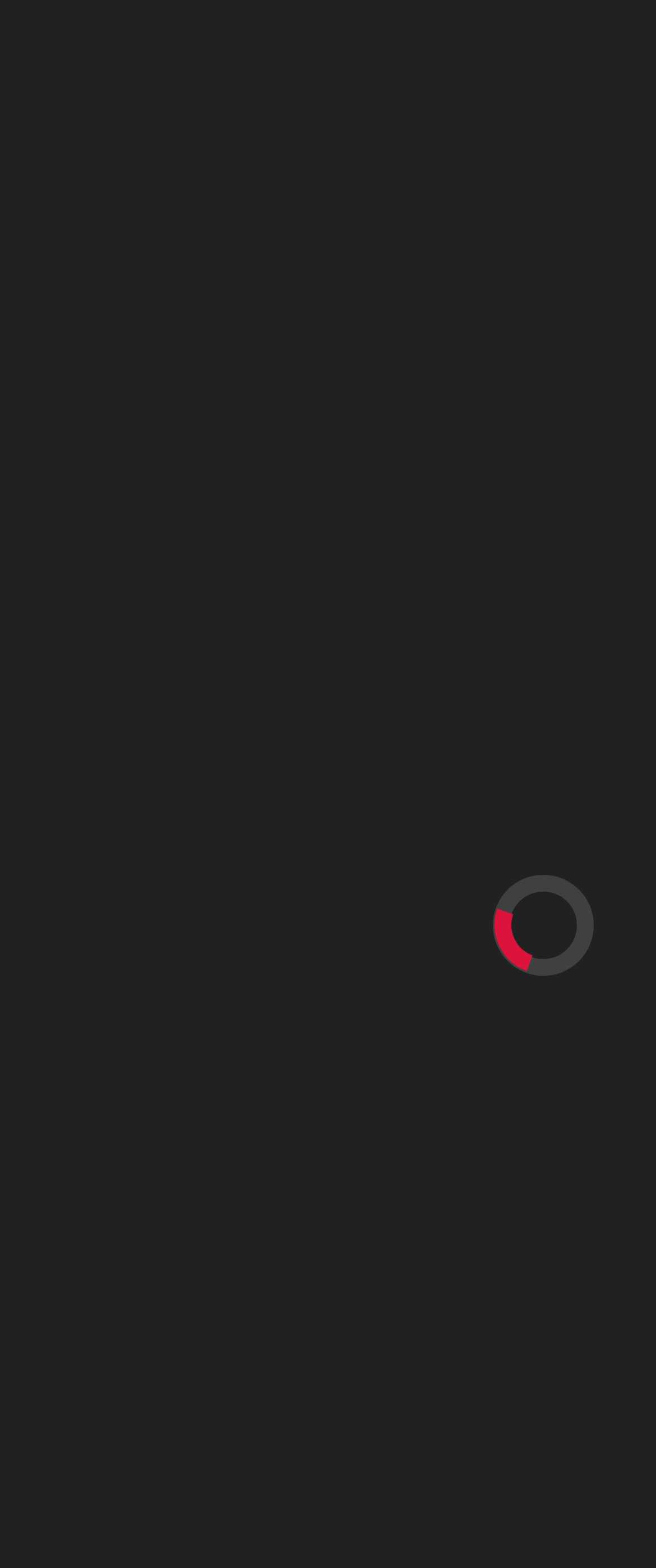What is the ranking of Virginia in the soccer game?
Based on the image, provide a one-word or brief-phrase response.

#2